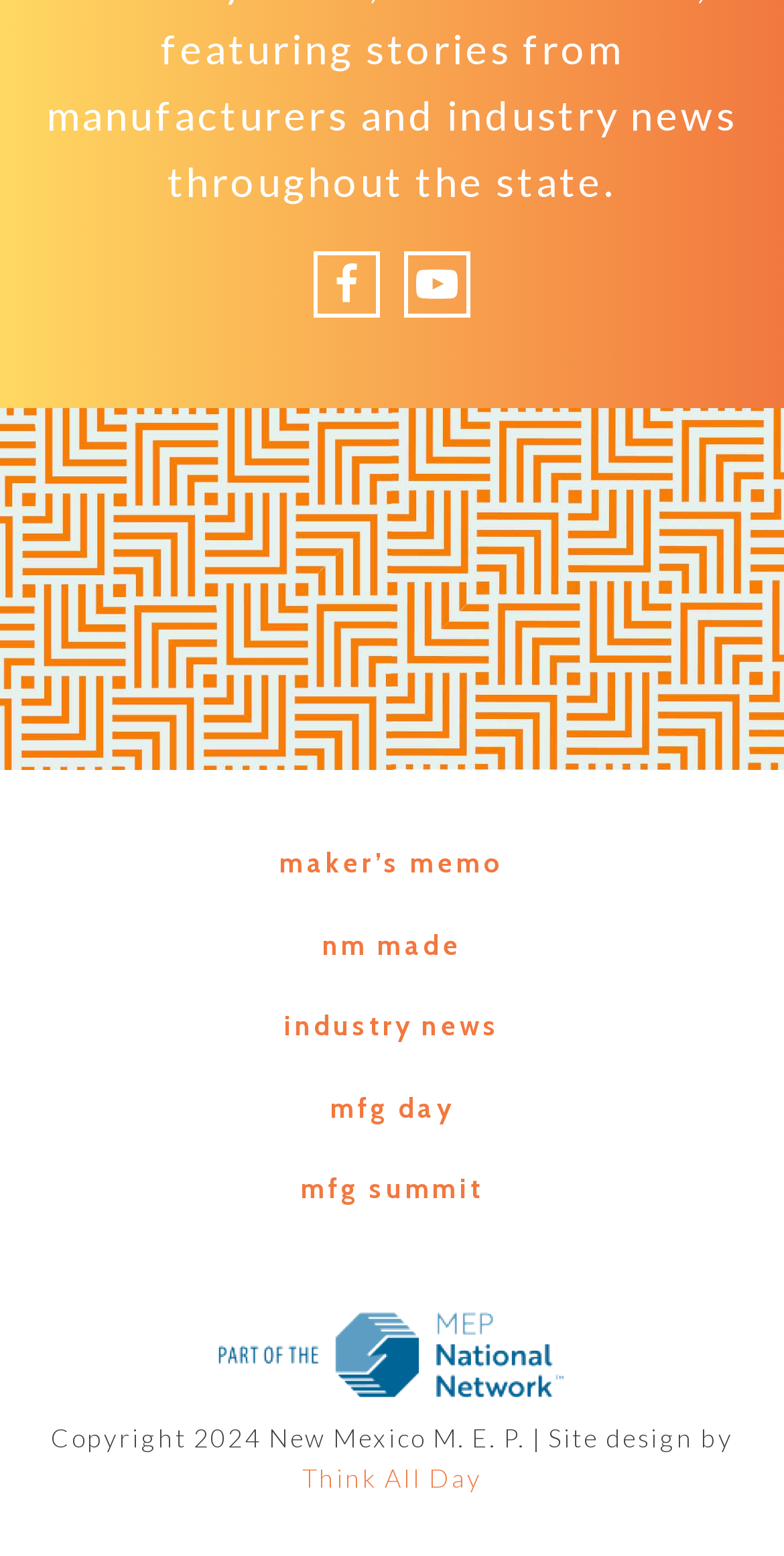Provide the bounding box coordinates for the UI element that is described as: "the water pill diet".

None